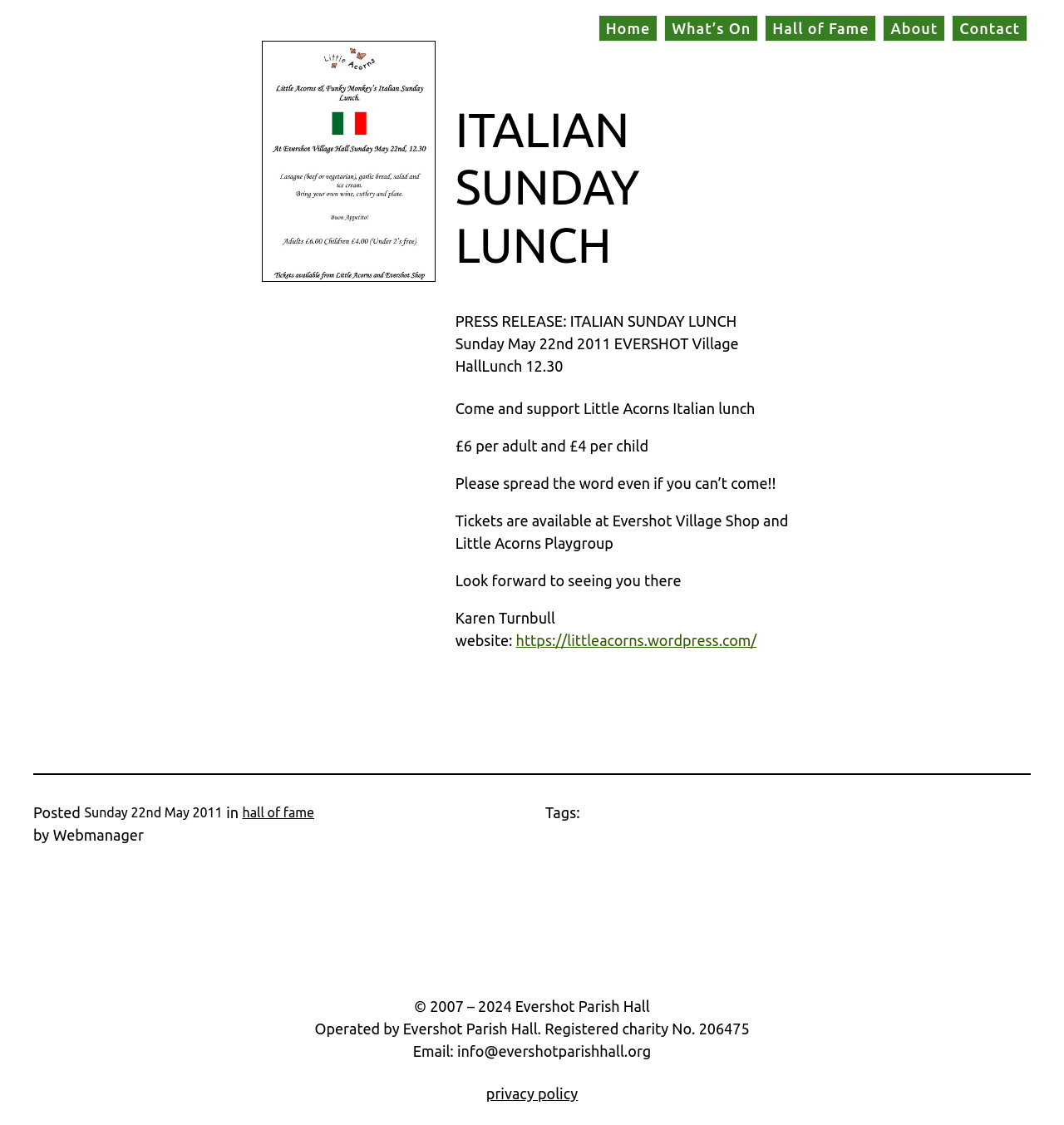Determine the bounding box coordinates for the clickable element to execute this instruction: "Read the privacy policy". Provide the coordinates as four float numbers between 0 and 1, i.e., [left, top, right, bottom].

[0.457, 0.964, 0.543, 0.979]